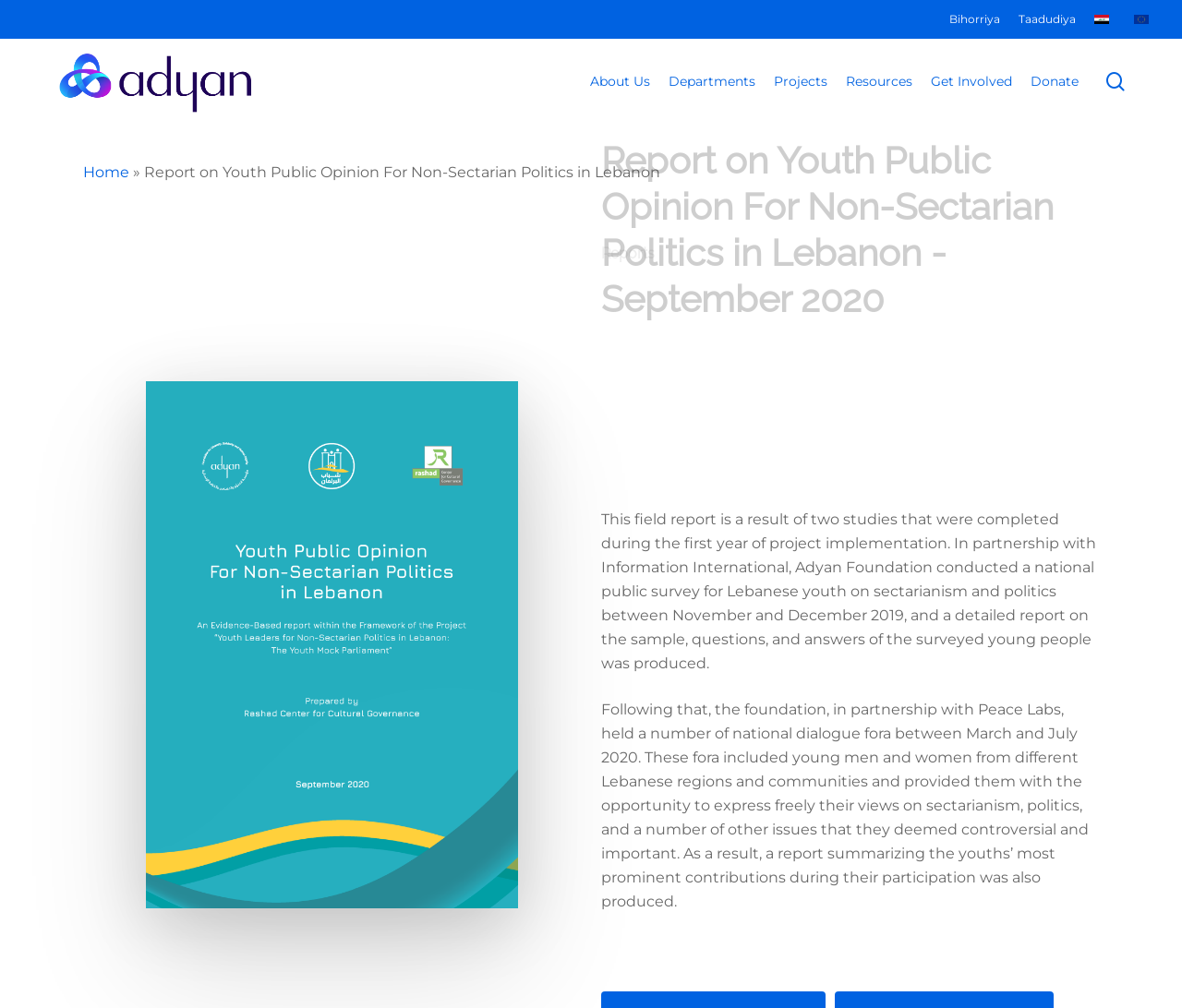Provide the bounding box coordinates of the UI element that matches the description: "About Us".

[0.499, 0.071, 0.55, 0.09]